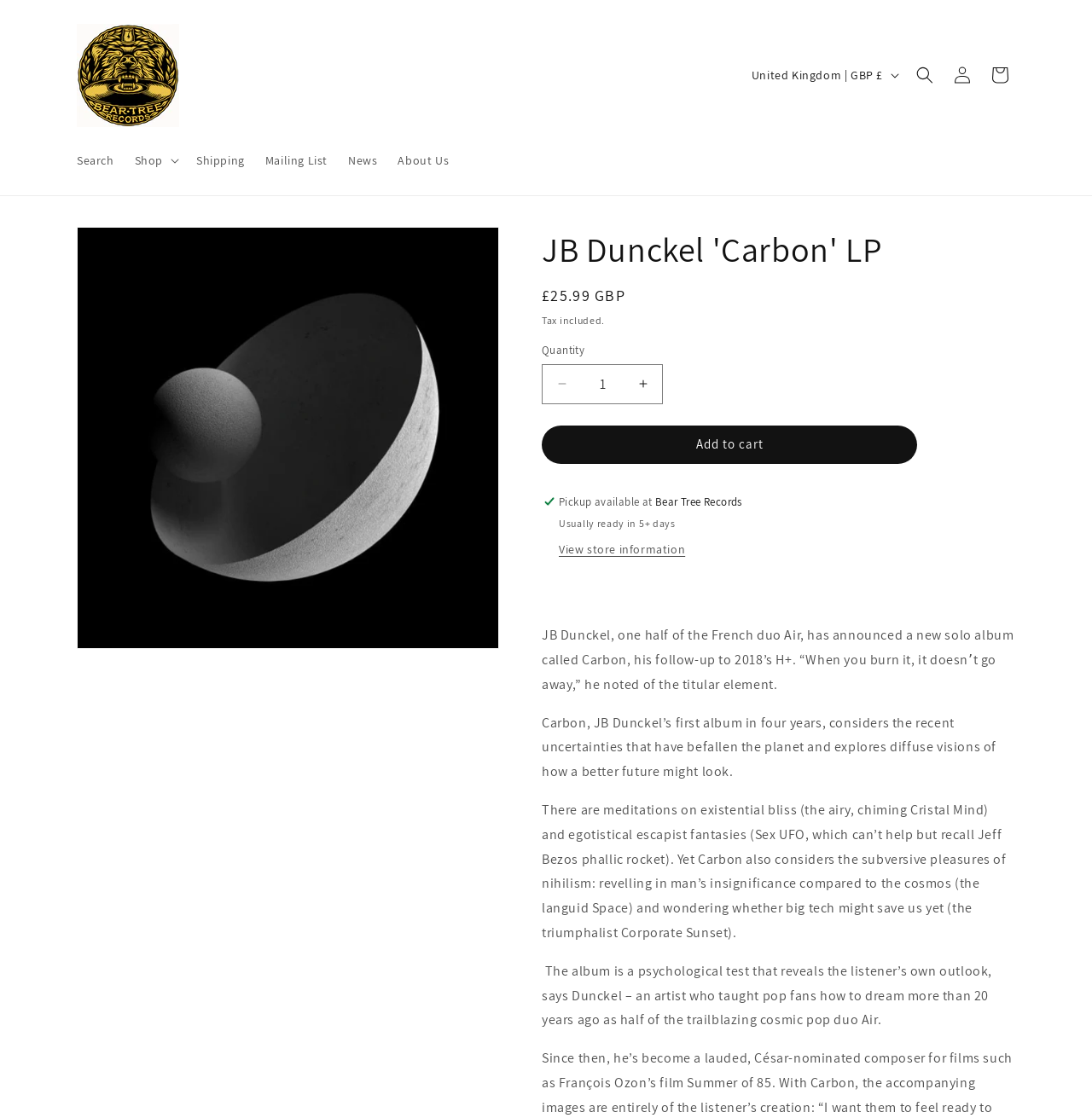Provide a thorough and detailed response to the question by examining the image: 
What is the price of the JB Dunckel 'Carbon' LP?

The price of the JB Dunckel 'Carbon' LP can be found in the product information section, where it is stated as 'Regular price £25.99 GBP'.